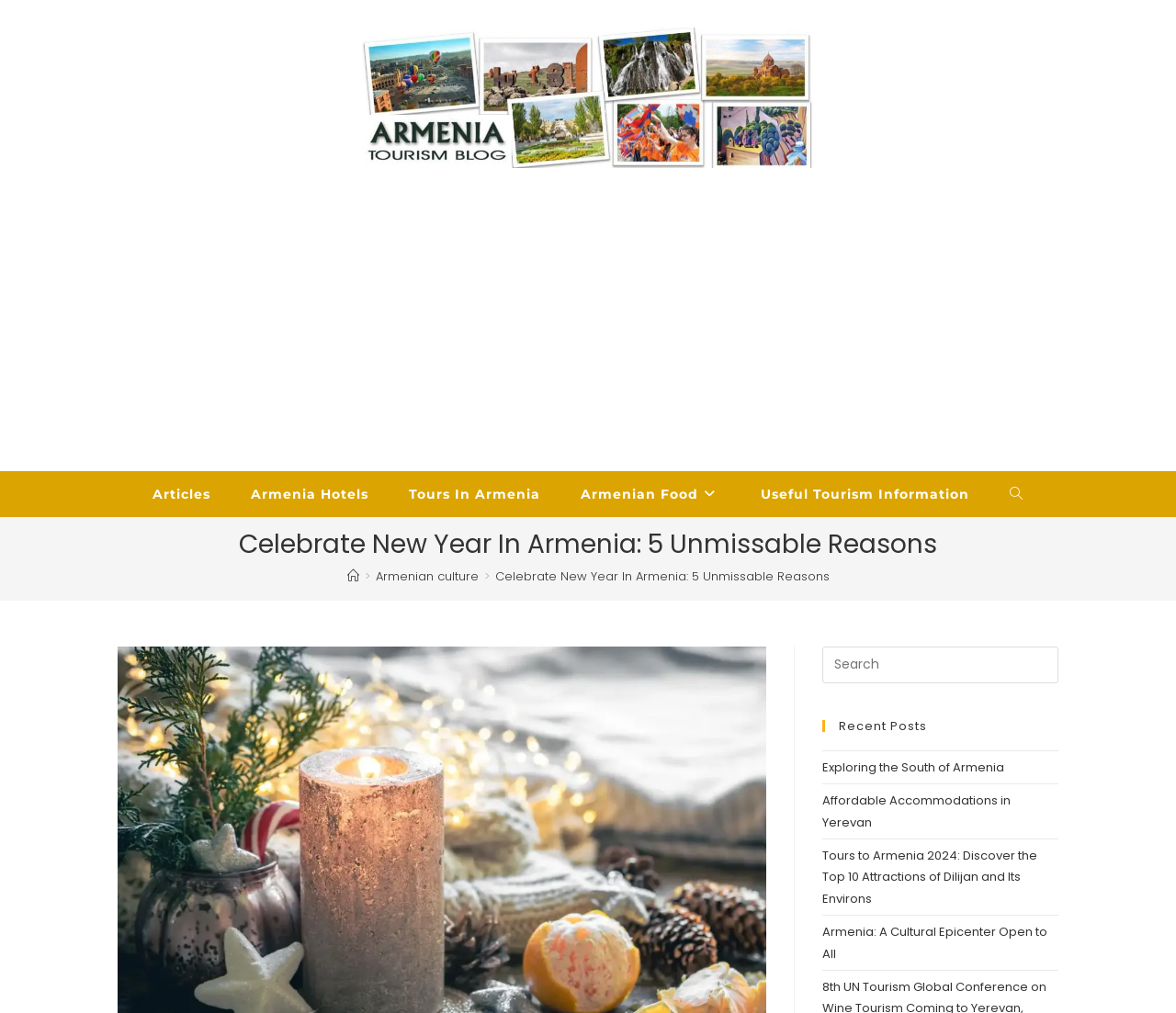What is the topic of the recent post 'Tours to Armenia 2024: Discover the Top 10 Attractions of Dilijan and Its Environs'?
Using the visual information from the image, give a one-word or short-phrase answer.

Tours to Armenia